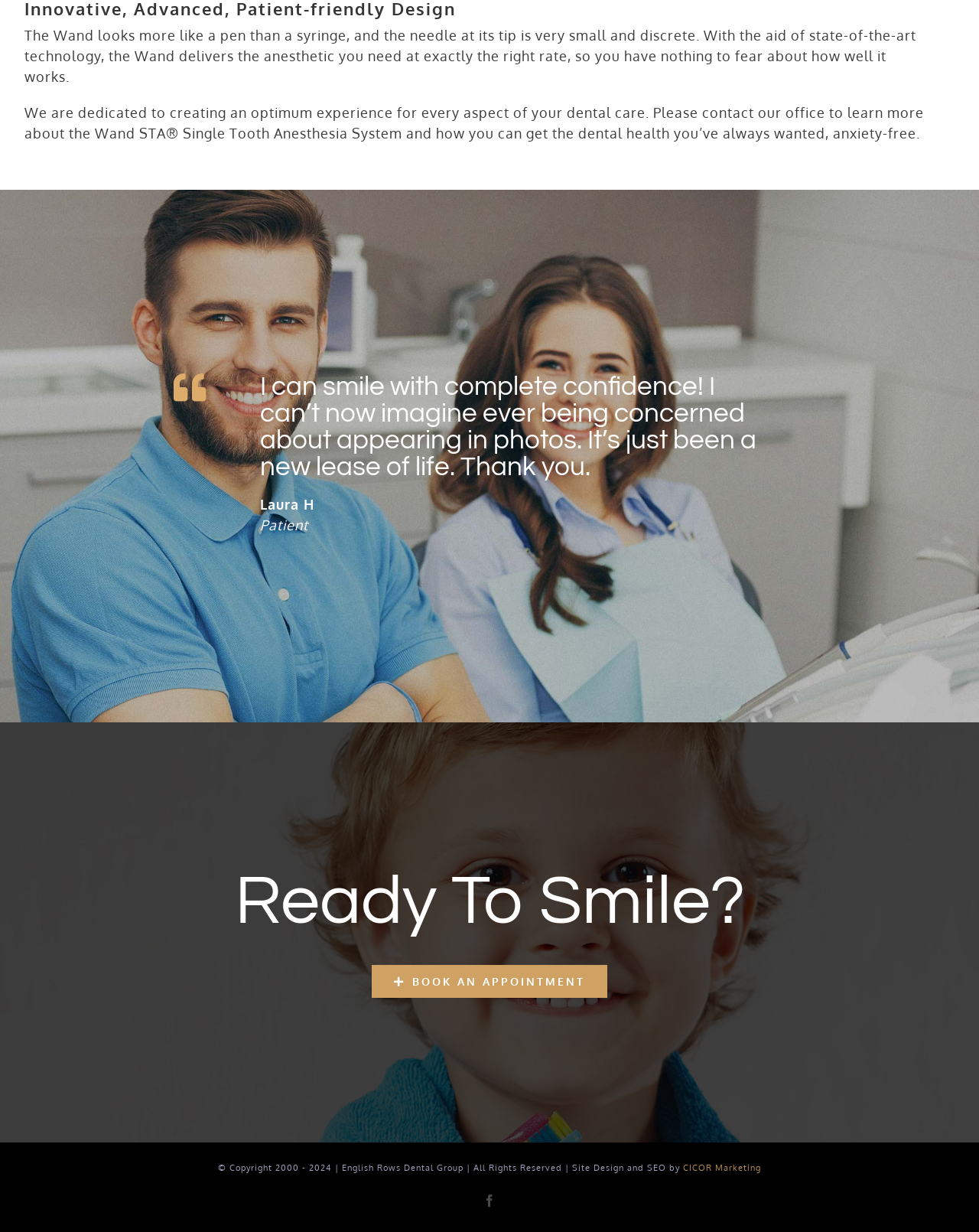Can you give a detailed response to the following question using the information from the image? What is the purpose of the Wand STA system?

Based on the text description, the Wand STA system is used to deliver anesthetic at the right rate, making dental care anxiety-free.